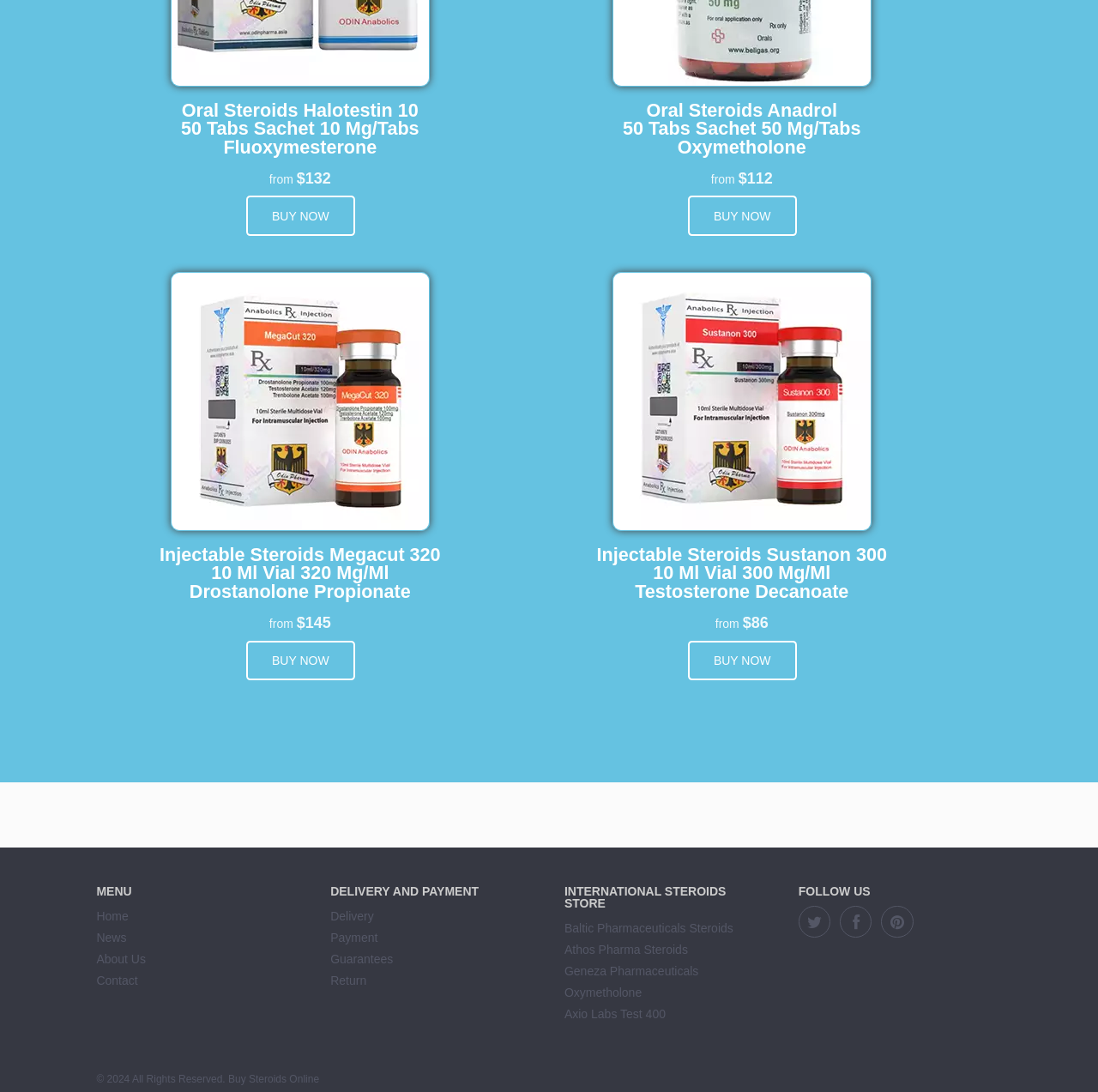Determine the bounding box for the HTML element described here: "Payment". The coordinates should be given as [left, top, right, bottom] with each number being a float between 0 and 1.

[0.301, 0.852, 0.344, 0.865]